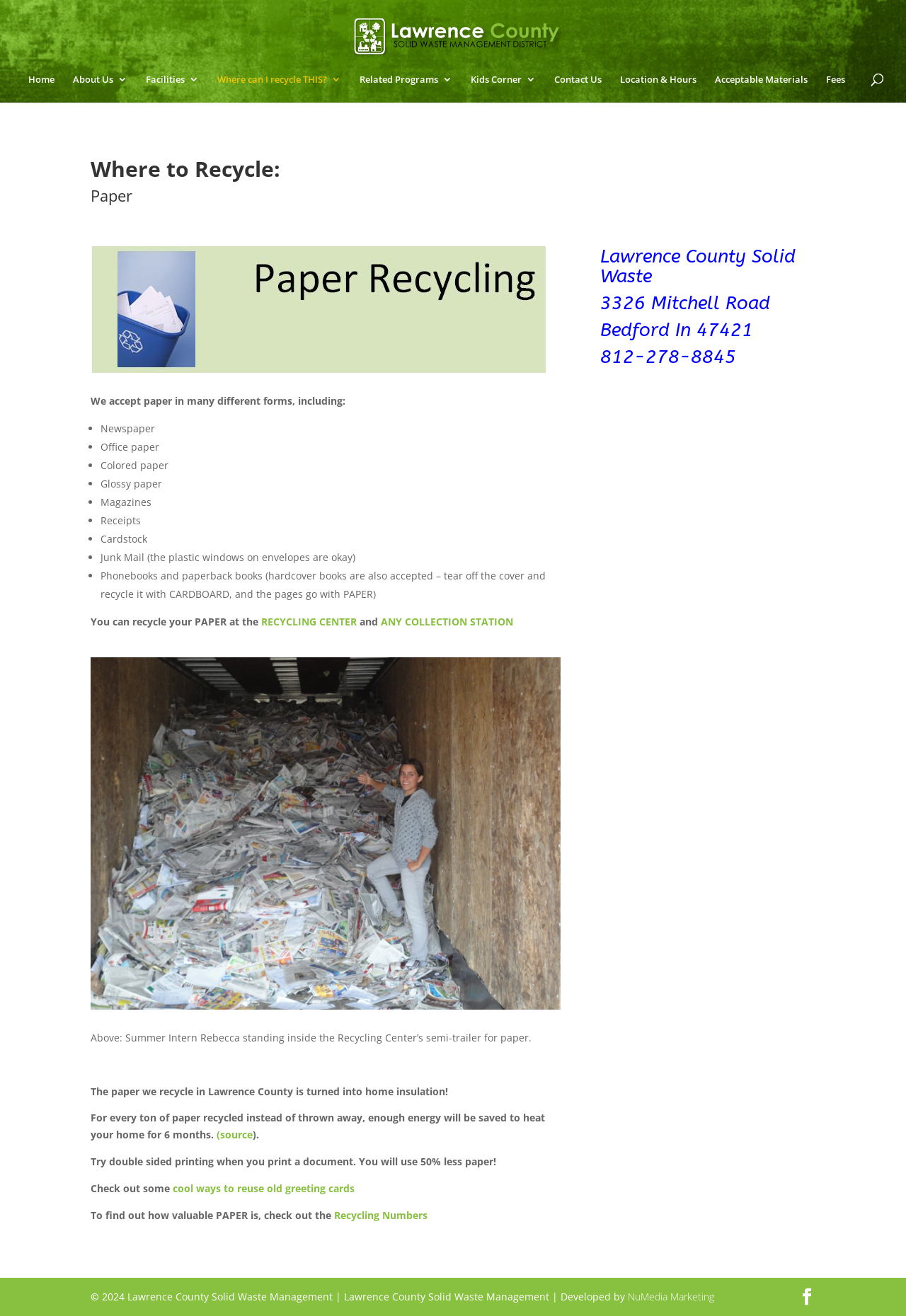Identify the bounding box coordinates of the region that should be clicked to execute the following instruction: "Click on Contact Us".

[0.612, 0.056, 0.664, 0.078]